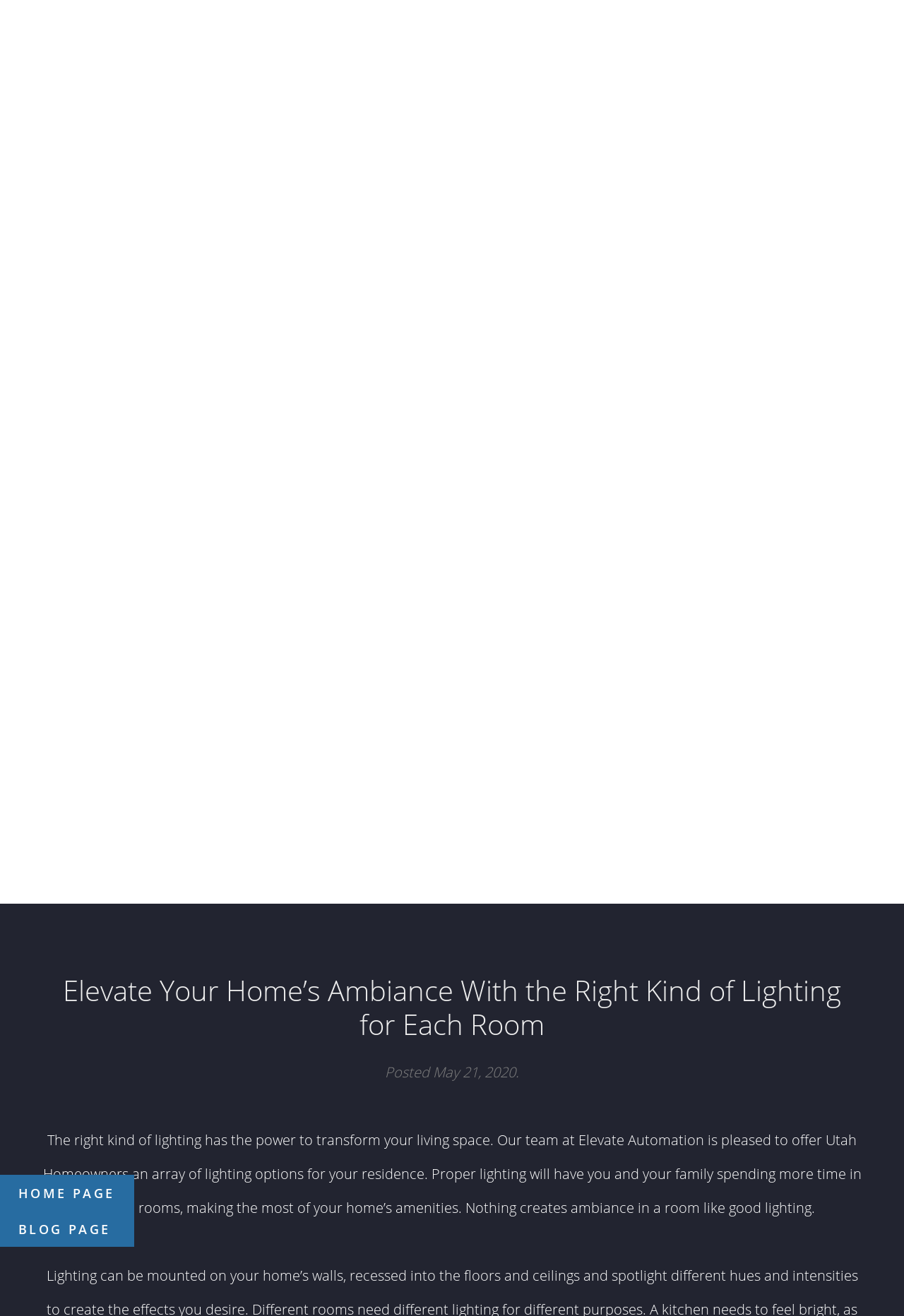How can you contact the company for home lighting needs?
Answer briefly with a single word or phrase based on the image.

Call or fill out online contact request